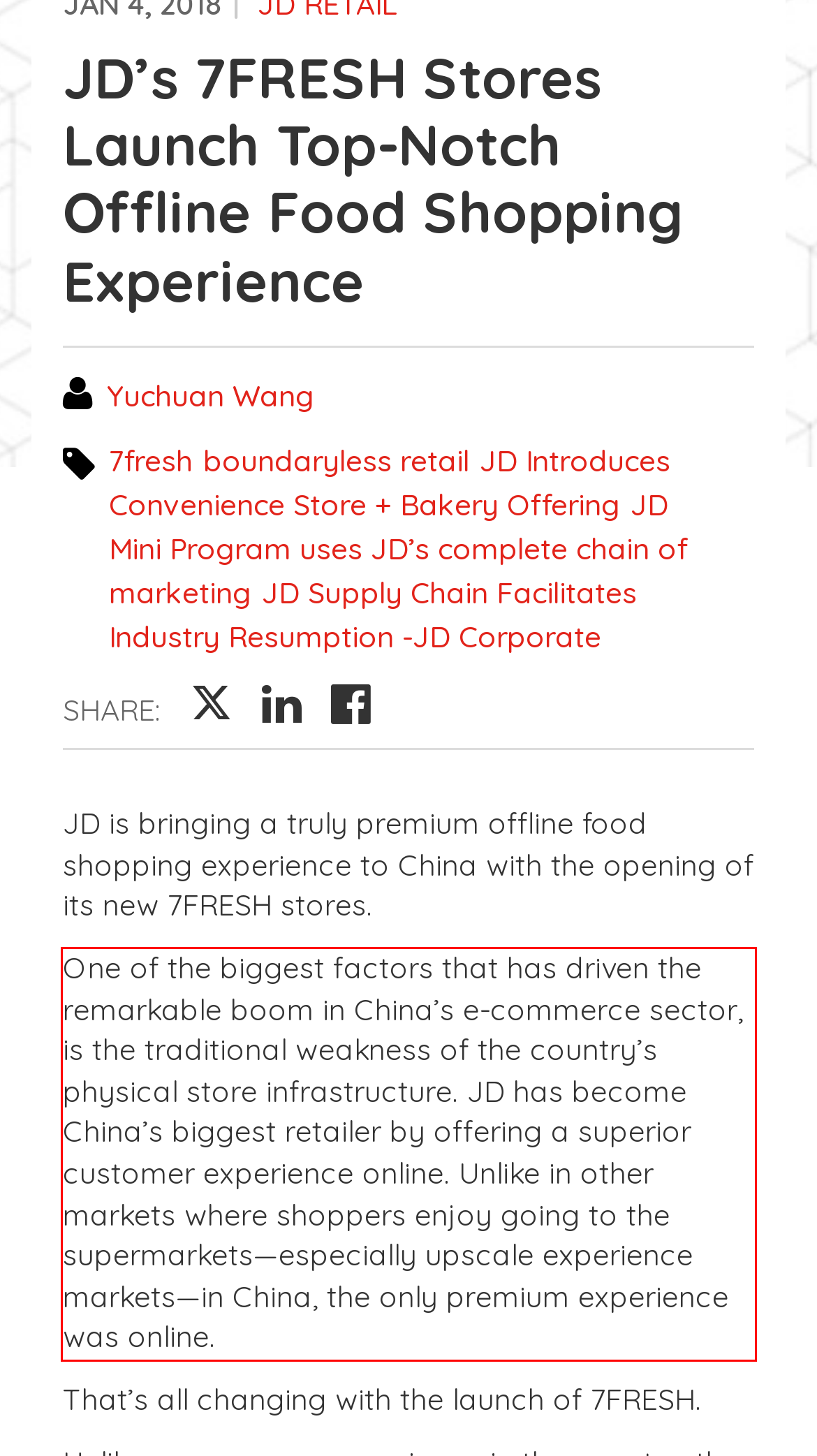There is a screenshot of a webpage with a red bounding box around a UI element. Please use OCR to extract the text within the red bounding box.

One of the biggest factors that has driven the remarkable boom in China’s e-commerce sector, is the traditional weakness of the country’s physical store infrastructure. JD has become China’s biggest retailer by offering a superior customer experience online. Unlike in other markets where shoppers enjoy going to the supermarkets—especially upscale experience markets—in China, the only premium experience was online.